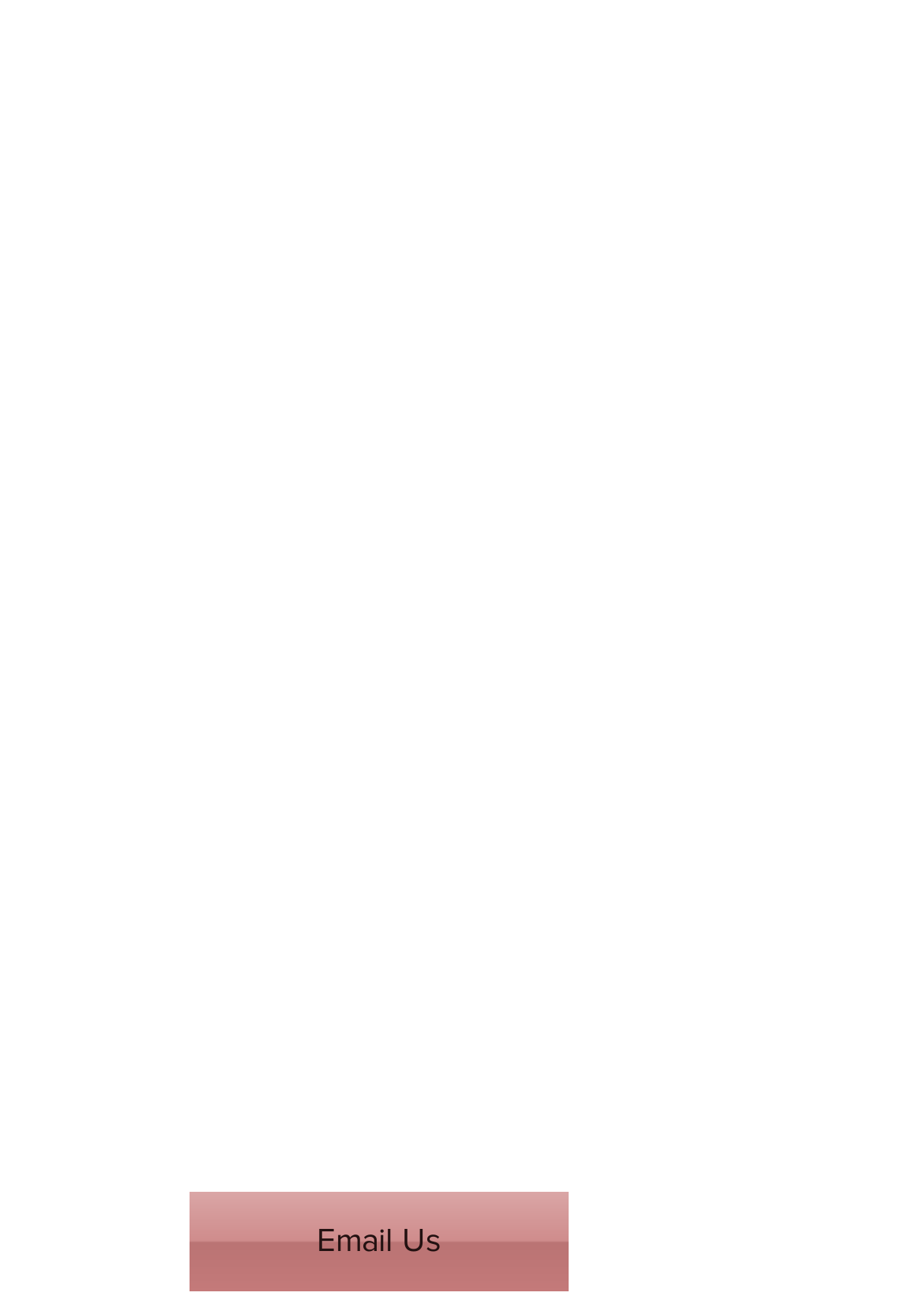Use a single word or phrase to answer the question:
What is the phone number?

(304) 776 1341